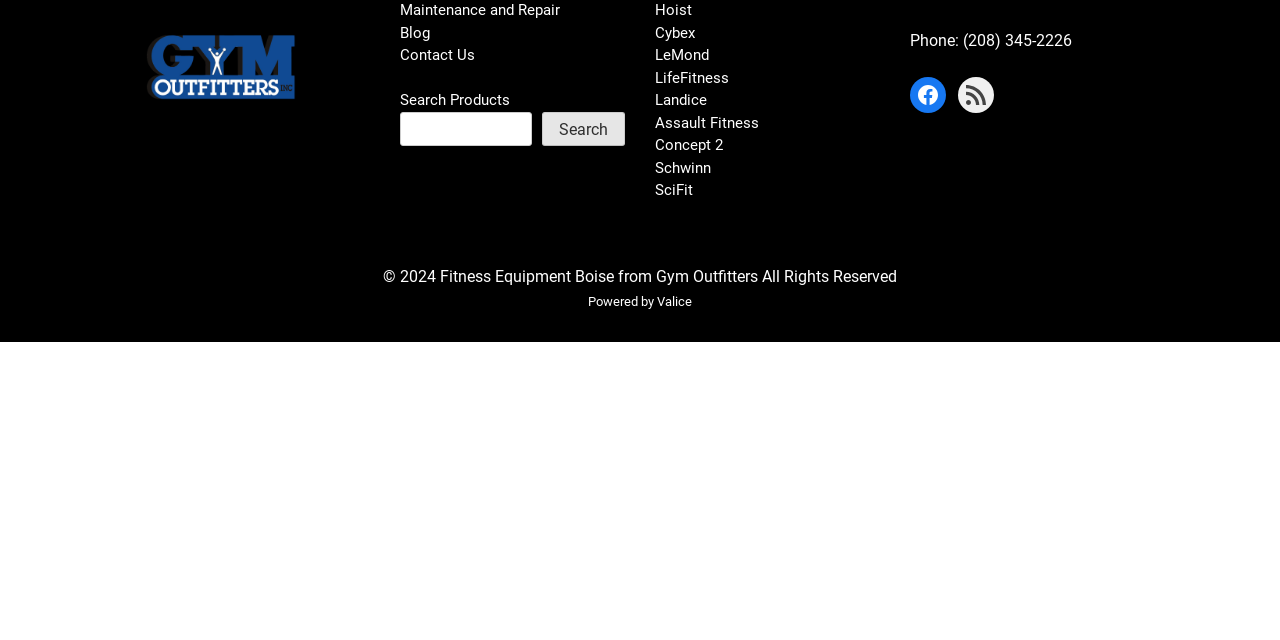Please determine the bounding box coordinates, formatted as (top-left x, top-left y, bottom-right x, bottom-right y), with all values as floating point numbers between 0 and 1. Identify the bounding box of the region described as: parent_node: Search name="s"

[0.313, 0.174, 0.416, 0.227]